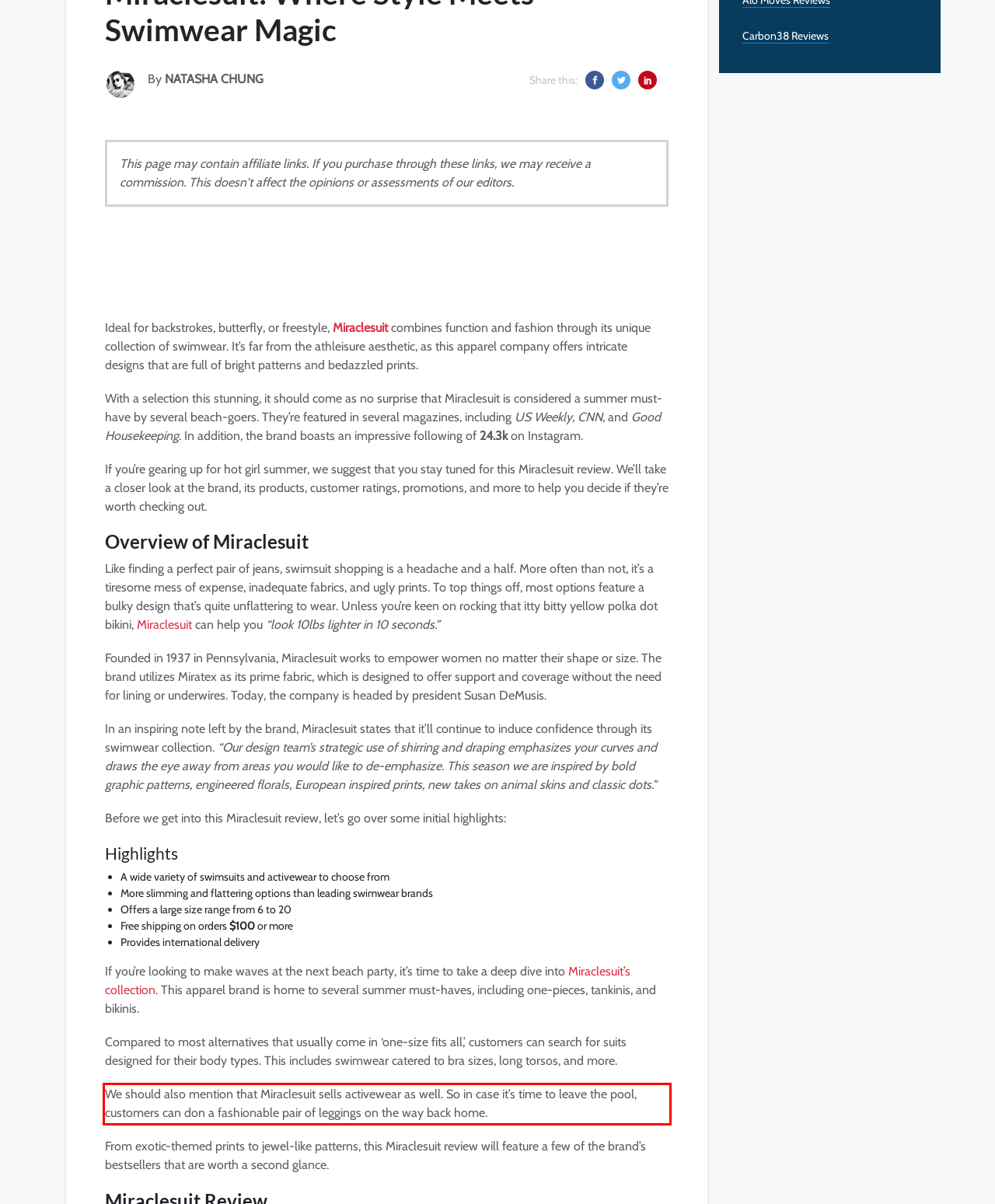View the screenshot of the webpage and identify the UI element surrounded by a red bounding box. Extract the text contained within this red bounding box.

We should also mention that Miraclesuit sells activewear as well. So in case it’s time to leave the pool, customers can don a fashionable pair of leggings on the way back home.